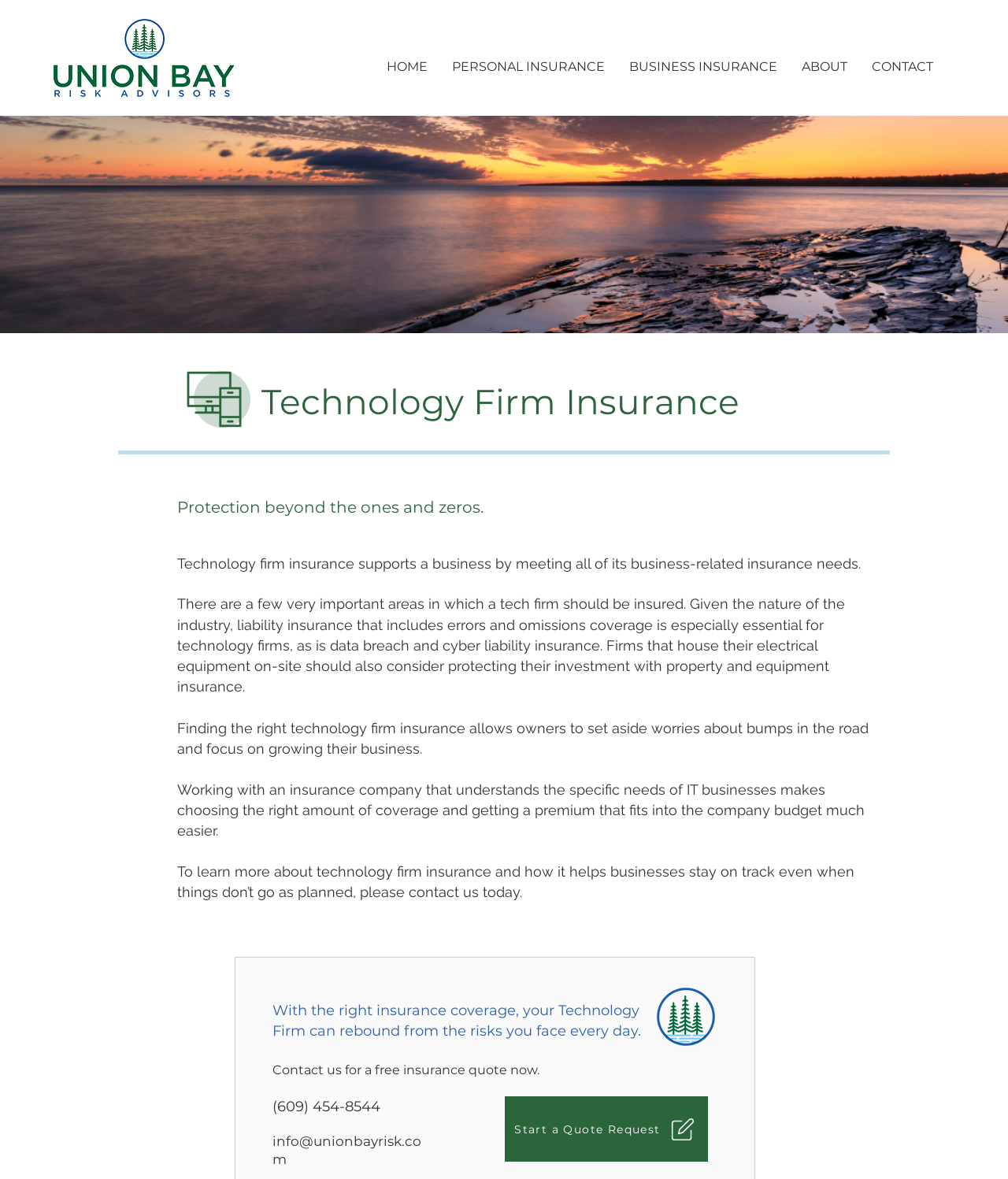What is the benefit of working with an insurance company that understands IT businesses?
Provide a detailed and extensive answer to the question.

The webpage states that working with an insurance company that understands the specific needs of IT businesses makes choosing the right amount of coverage and getting a premium that fits into the company budget much easier. This implies that the benefit of working with such an insurance company is that it simplifies the process of selecting coverage and premium.